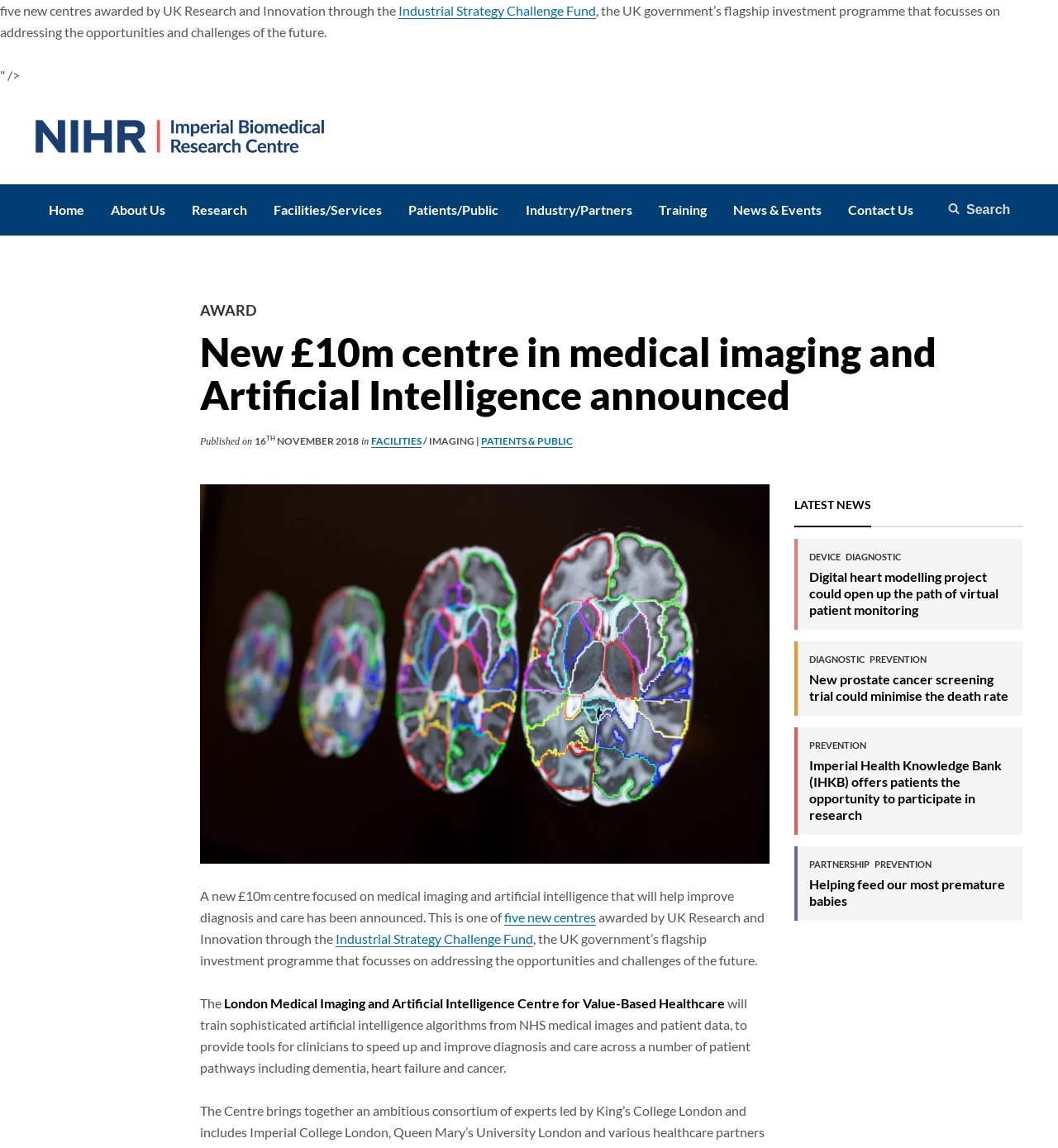Find the bounding box coordinates of the element I should click to carry out the following instruction: "Learn about FACILITIES".

[0.351, 0.379, 0.399, 0.39]